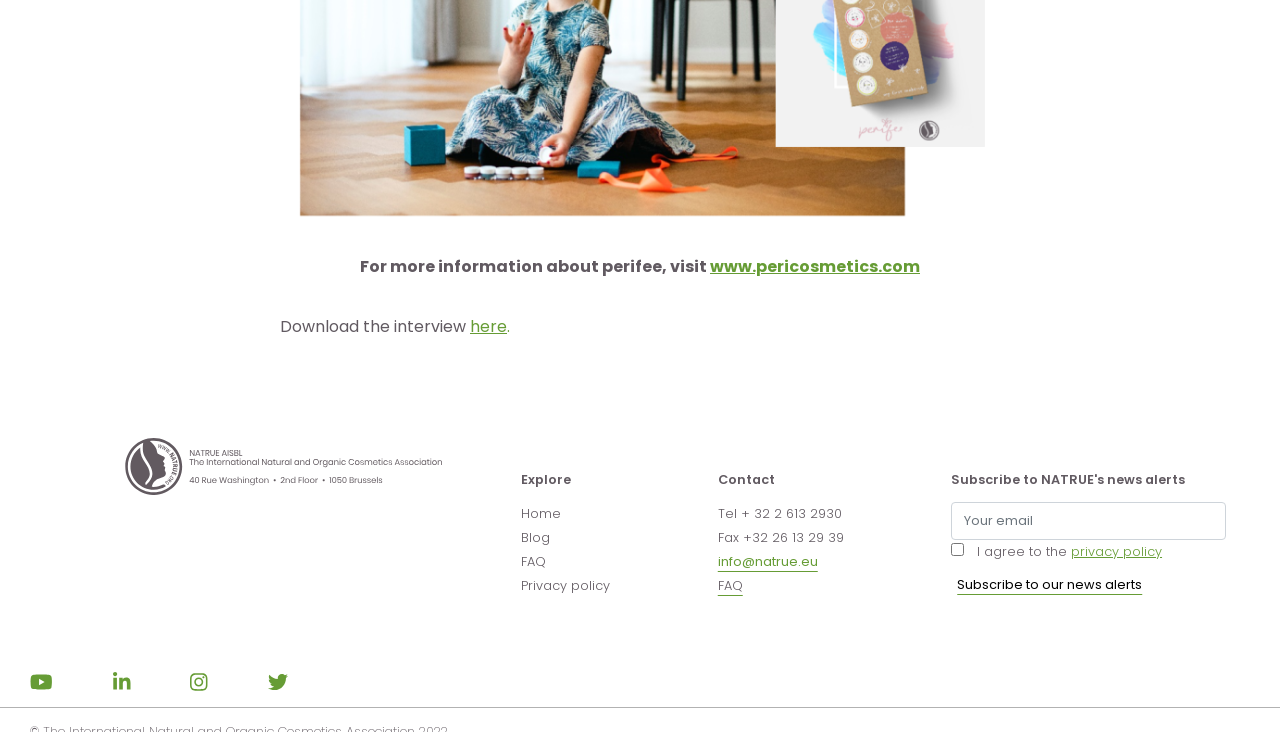Locate the bounding box coordinates of the element's region that should be clicked to carry out the following instruction: "Subscribe to our news alerts". The coordinates need to be four float numbers between 0 and 1, i.e., [left, top, right, bottom].

[0.743, 0.782, 0.897, 0.817]